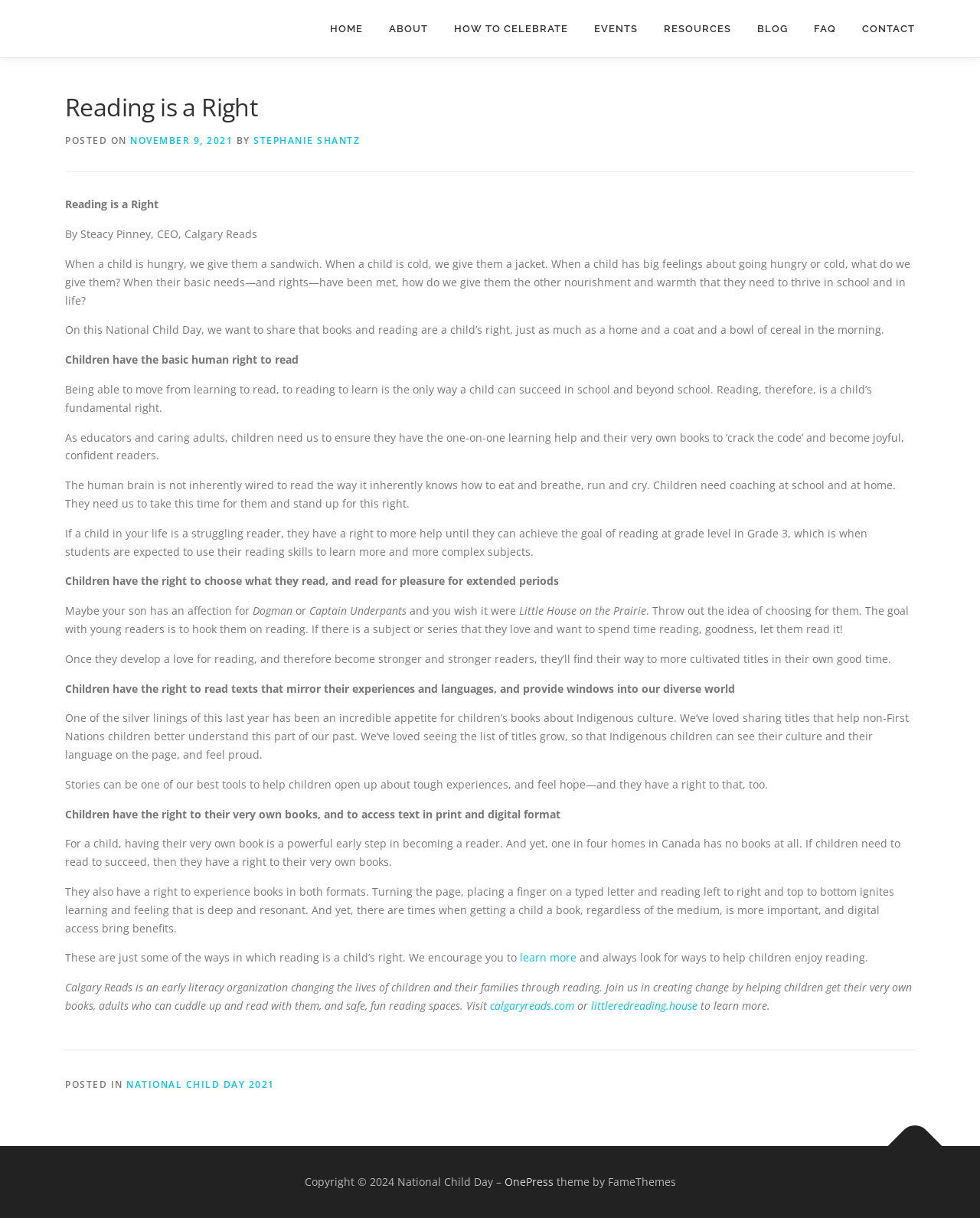Locate the bounding box coordinates of the element's region that should be clicked to carry out the following instruction: "Go back to top of the page". The coordinates need to be four float numbers between 0 and 1, i.e., [left, top, right, bottom].

[0.906, 0.919, 0.961, 0.963]